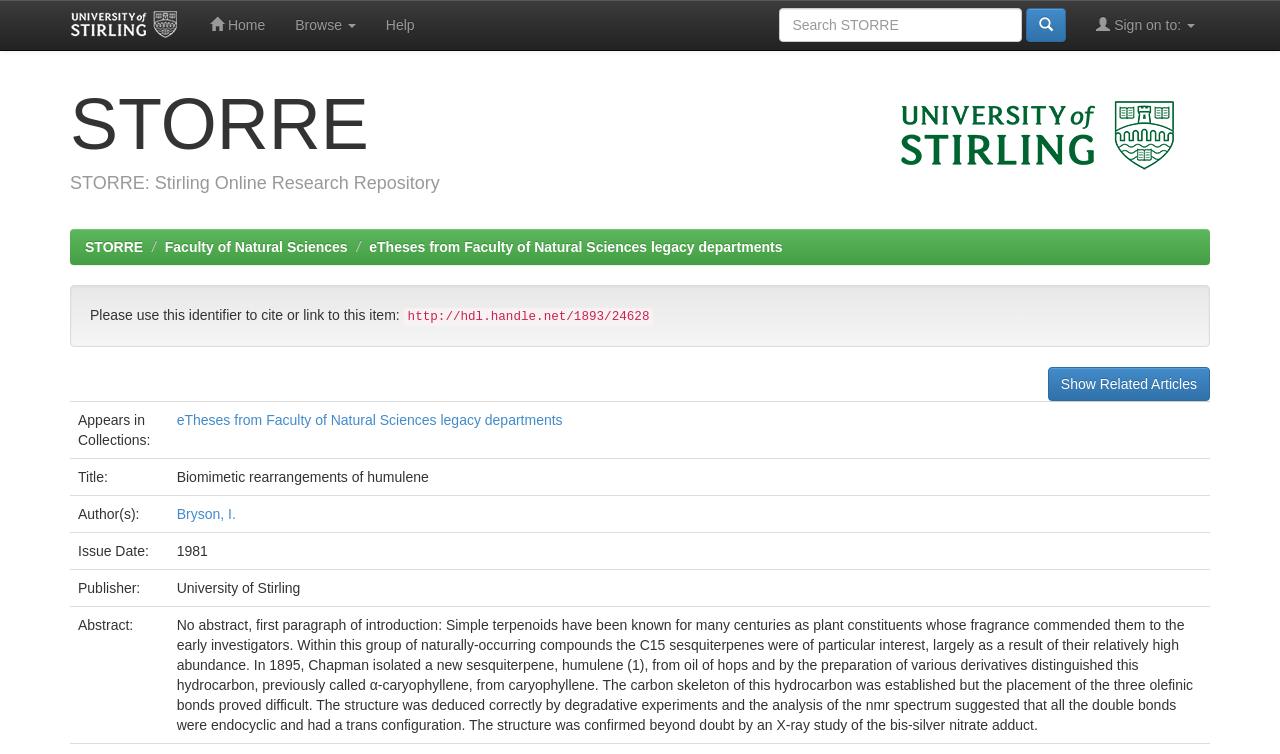Specify the bounding box coordinates of the element's region that should be clicked to achieve the following instruction: "Go back to the top". The bounding box coordinates consist of four float numbers between 0 and 1, in the format [left, top, right, bottom].

None